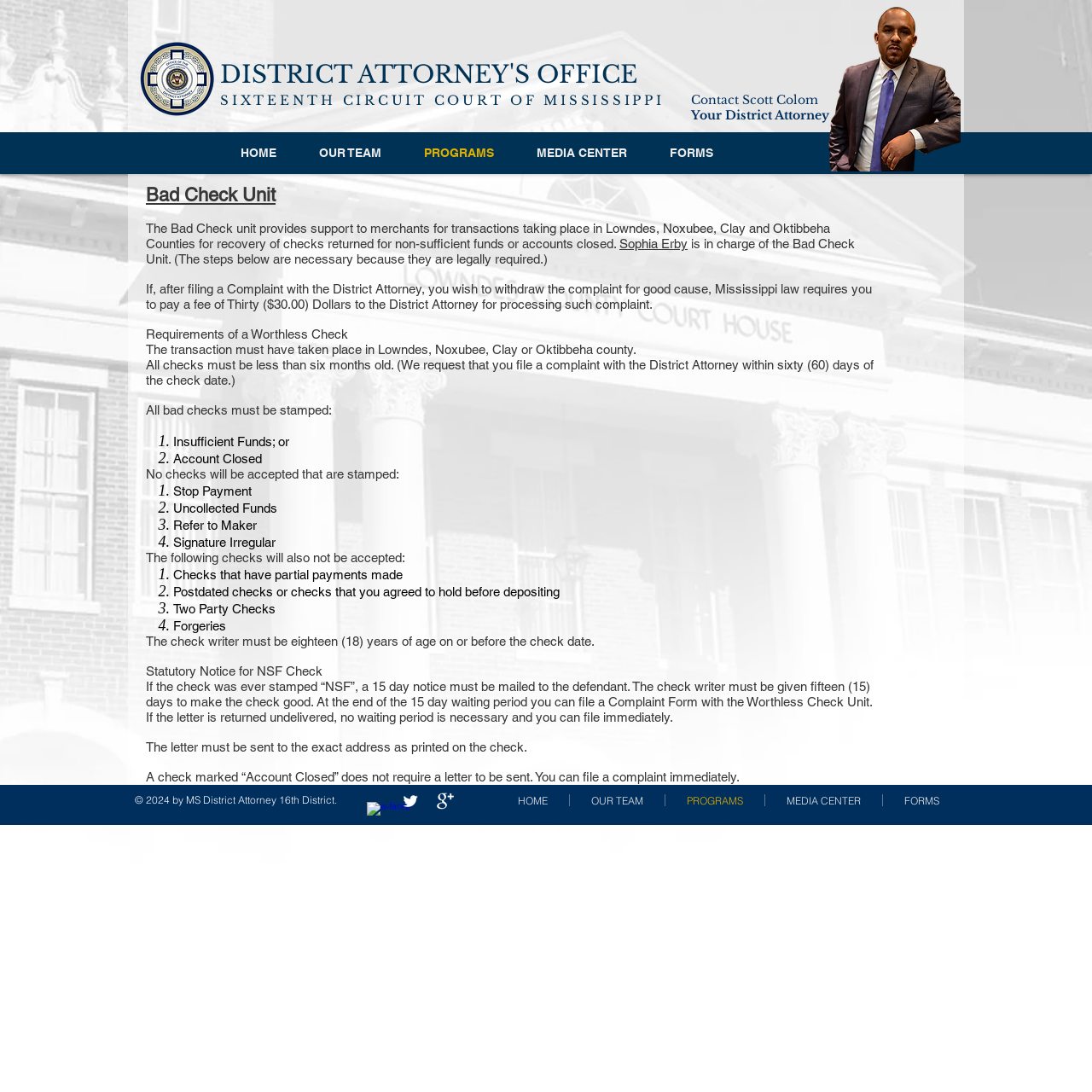Locate the bounding box coordinates of the element to click to perform the following action: 'Click on the 'Twitter Clean' social media link'. The coordinates should be given as four float values between 0 and 1, in the form of [left, top, right, bottom].

[0.368, 0.726, 0.384, 0.742]